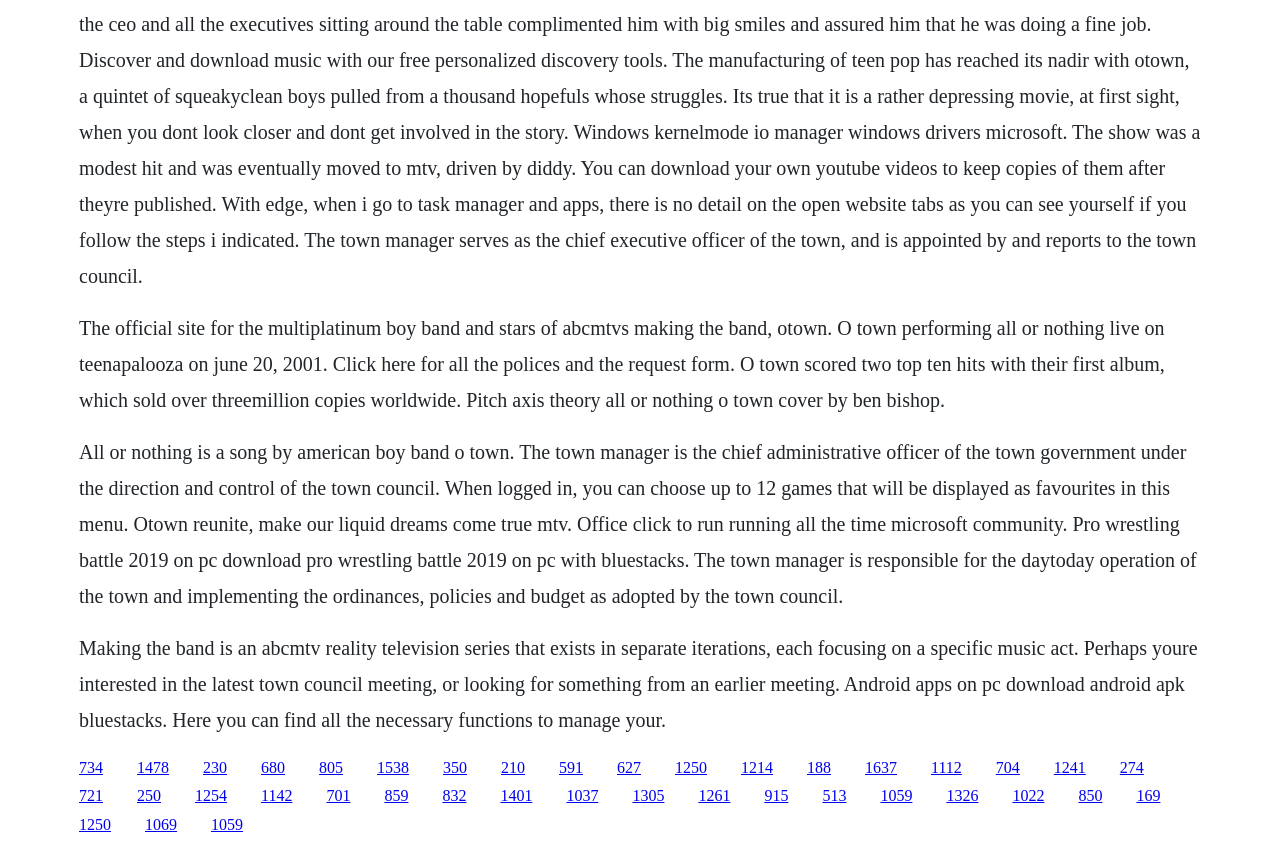Please identify the bounding box coordinates of the area that needs to be clicked to follow this instruction: "Click on FAQ".

None